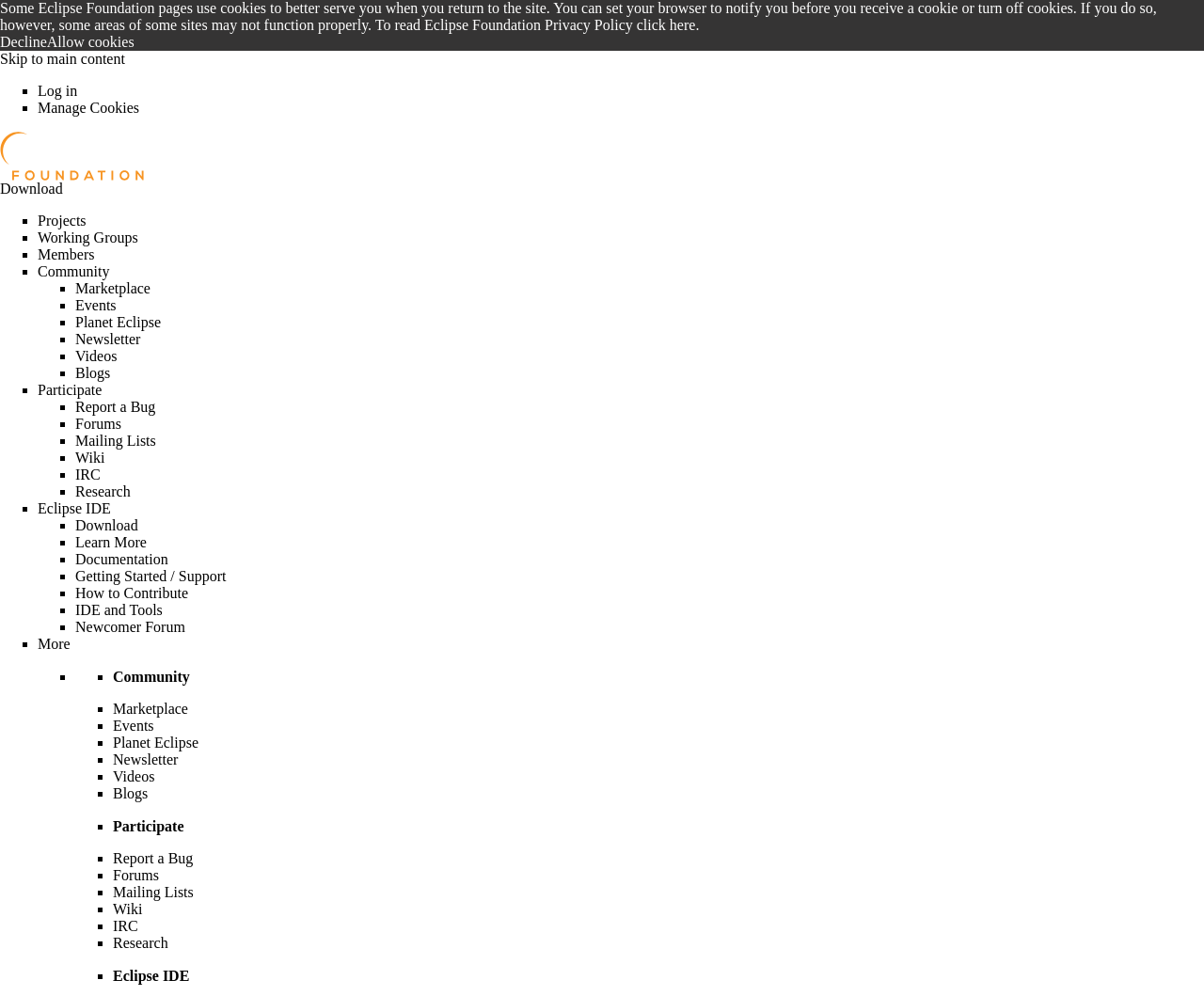How many buttons are there in the cookie consent dialog?
Refer to the image and answer the question using a single word or phrase.

3